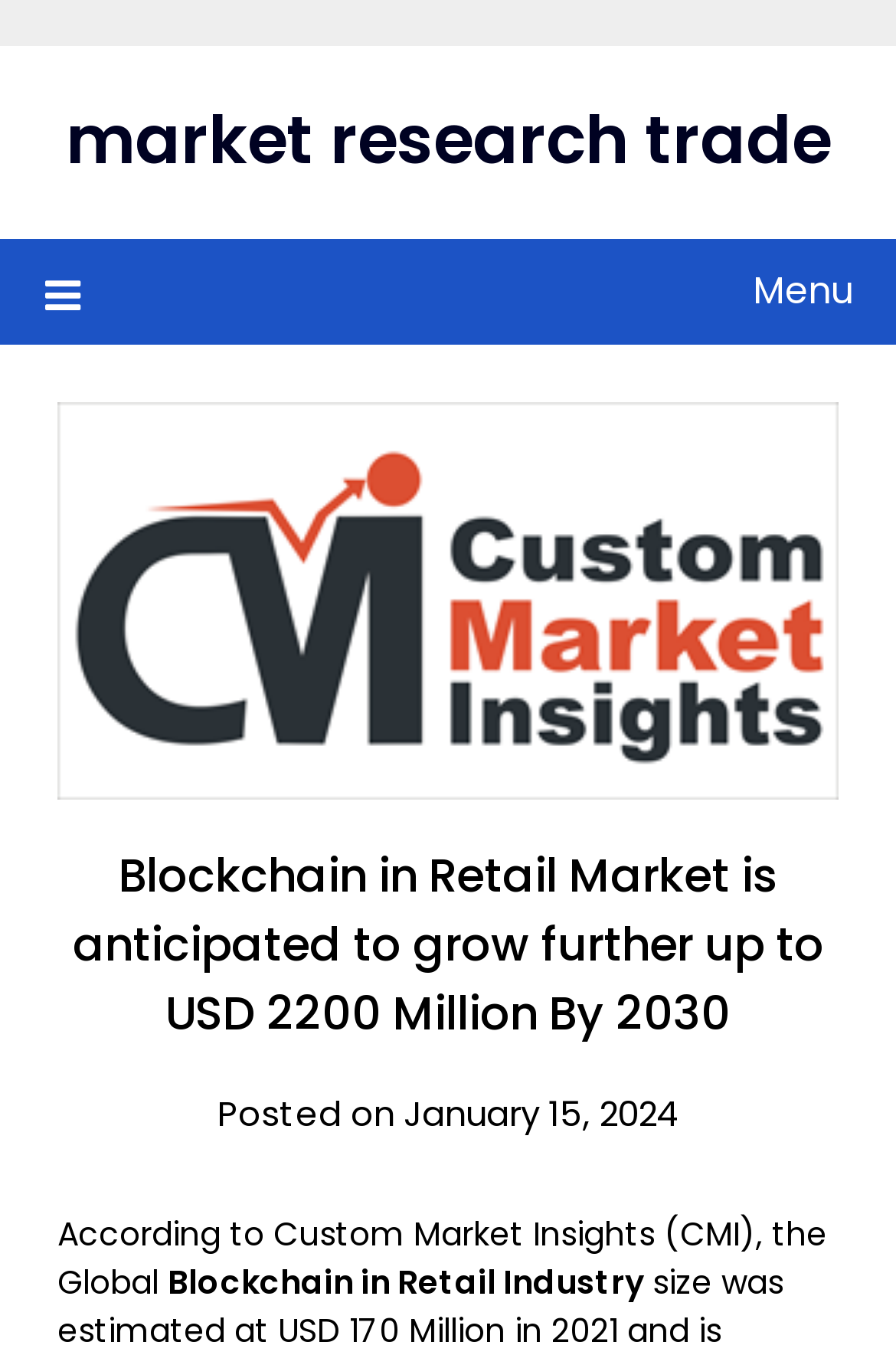What is the expected growth of Blockchain in Retail Market by 2030?
Answer briefly with a single word or phrase based on the image.

USD 2200 Million